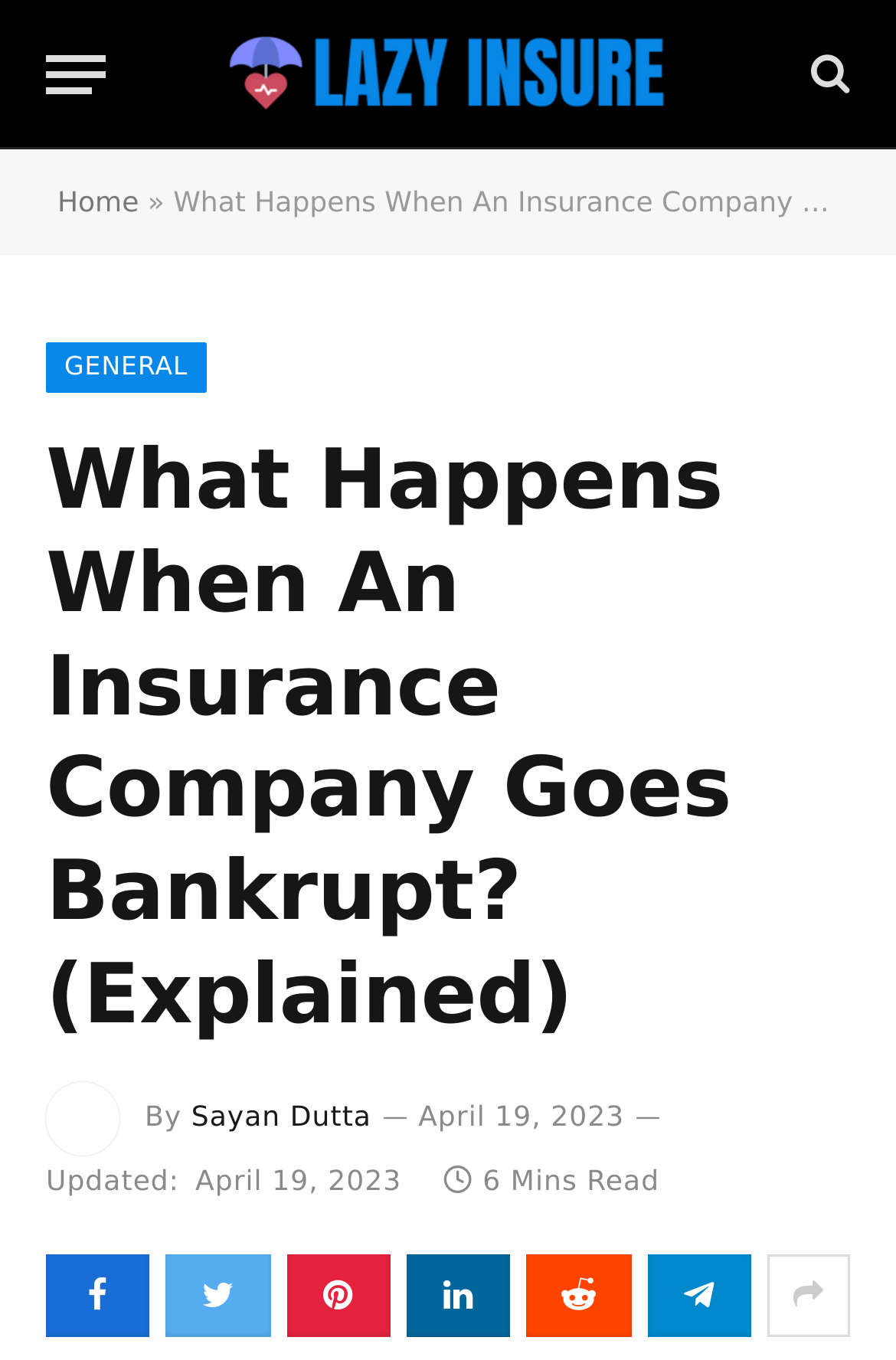Please determine the bounding box coordinates of the clickable area required to carry out the following instruction: "Go to the GENERAL section". The coordinates must be four float numbers between 0 and 1, represented as [left, top, right, bottom].

[0.051, 0.252, 0.23, 0.29]